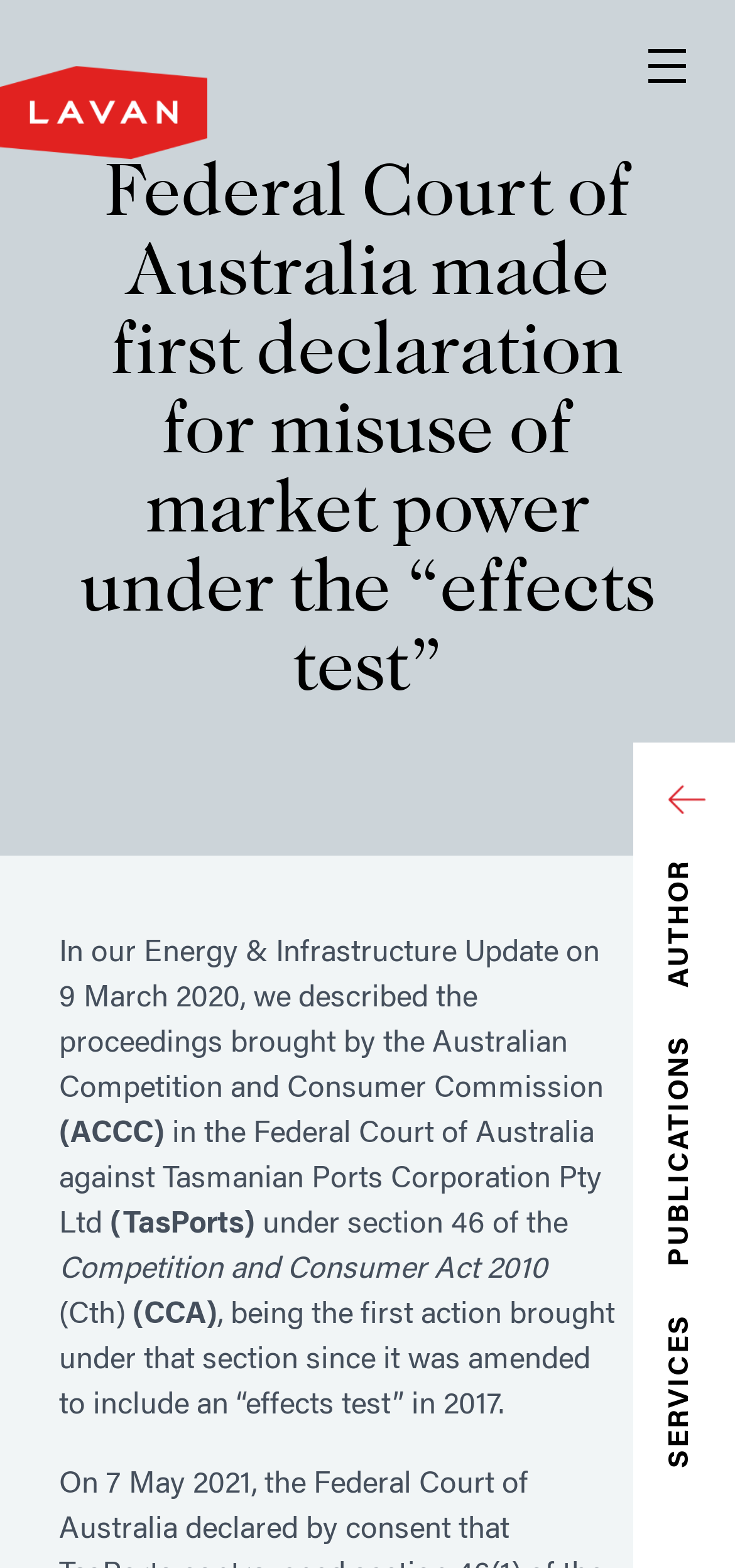What is the text of the webpage's headline?

Federal Court of Australia made first declaration for misuse of market power under the “effects test”